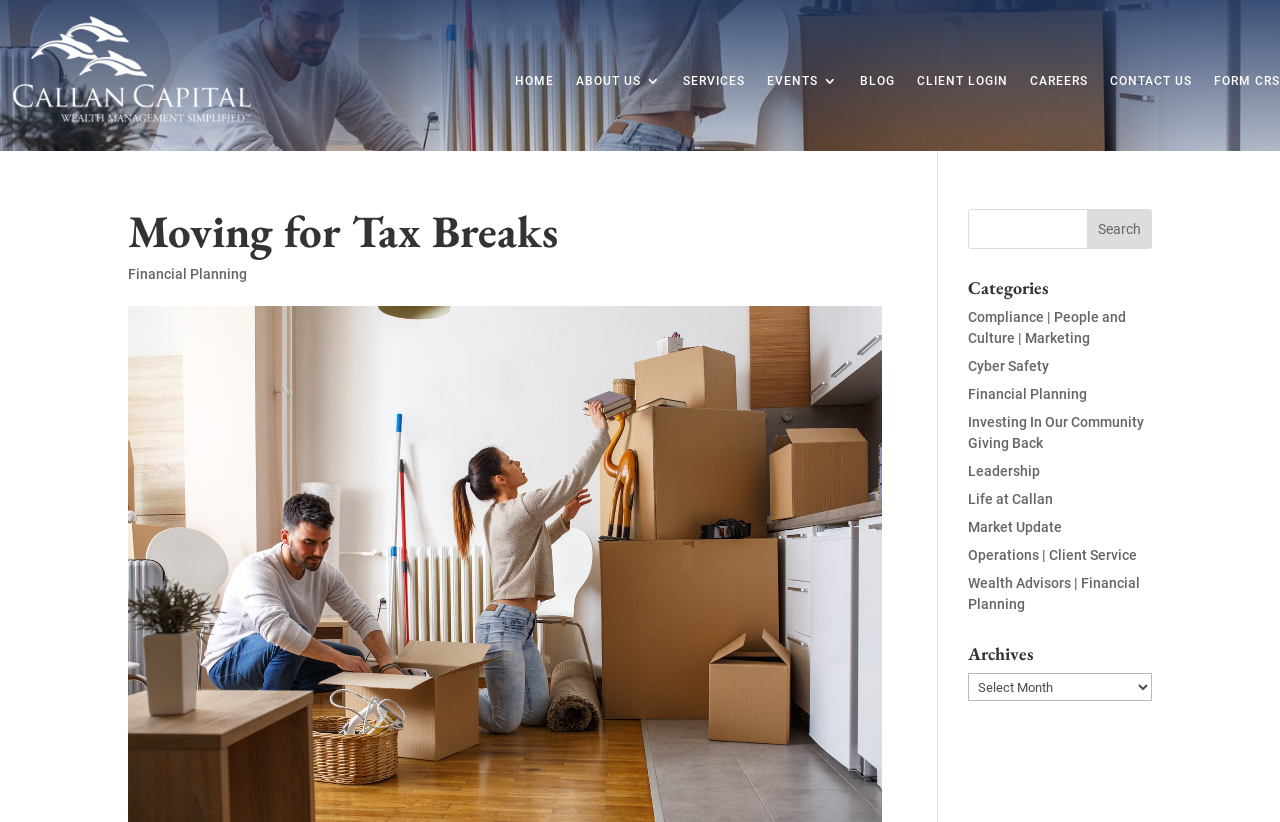Locate the bounding box coordinates of the area that needs to be clicked to fulfill the following instruction: "Select a category from the list". The coordinates should be in the format of four float numbers between 0 and 1, namely [left, top, right, bottom].

[0.756, 0.376, 0.88, 0.421]